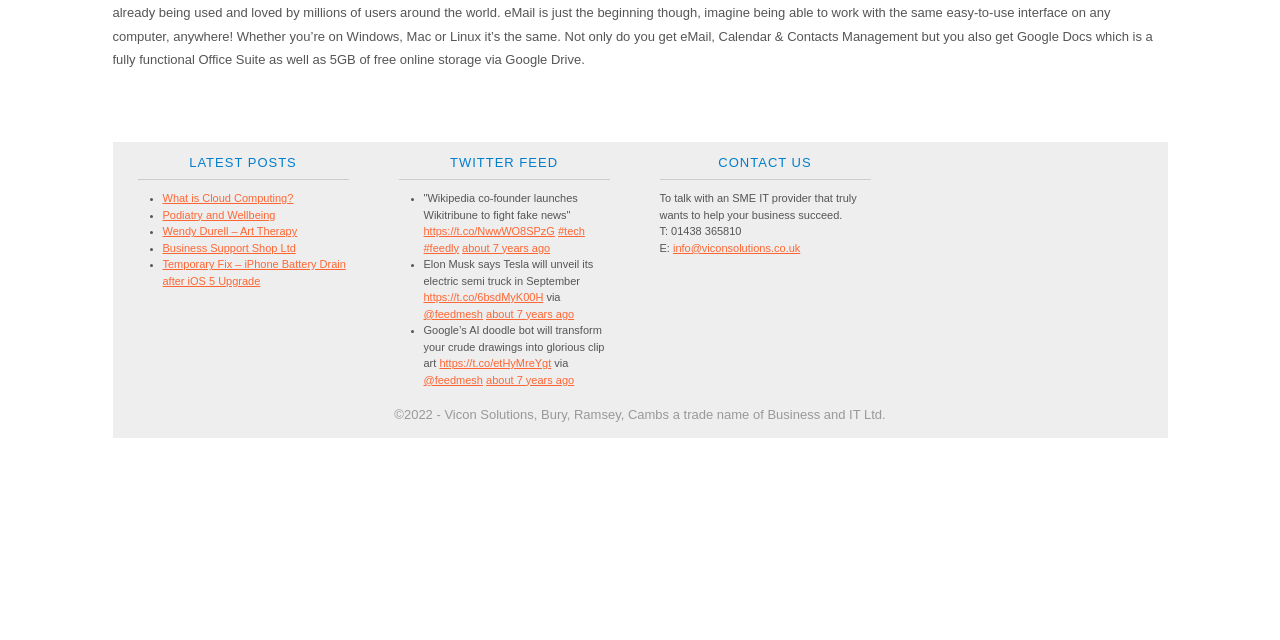Identify the bounding box for the described UI element: "Podiatry and Wellbeing".

[0.127, 0.326, 0.215, 0.345]